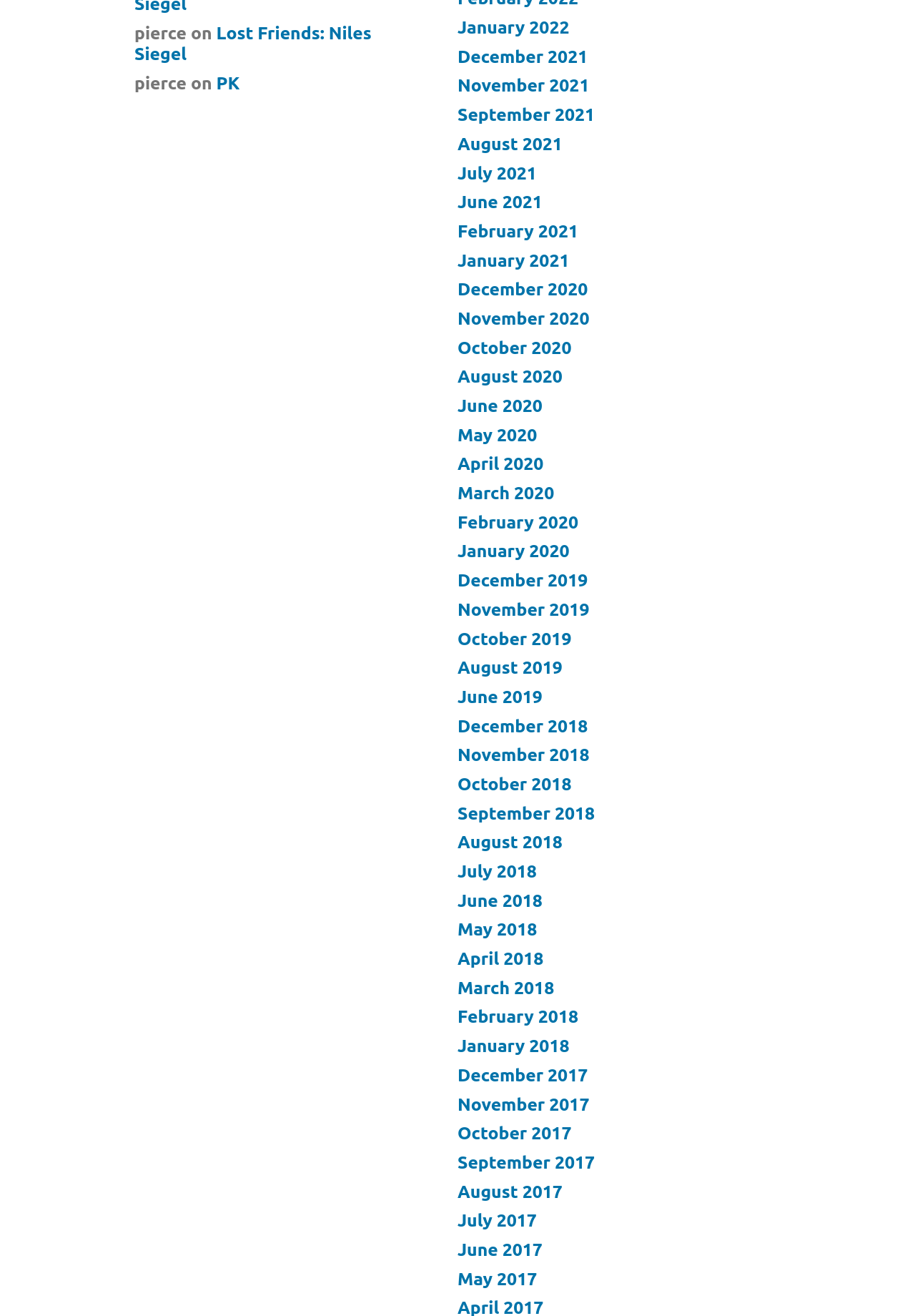What is the text next to 'PK'?
By examining the image, provide a one-word or phrase answer.

on